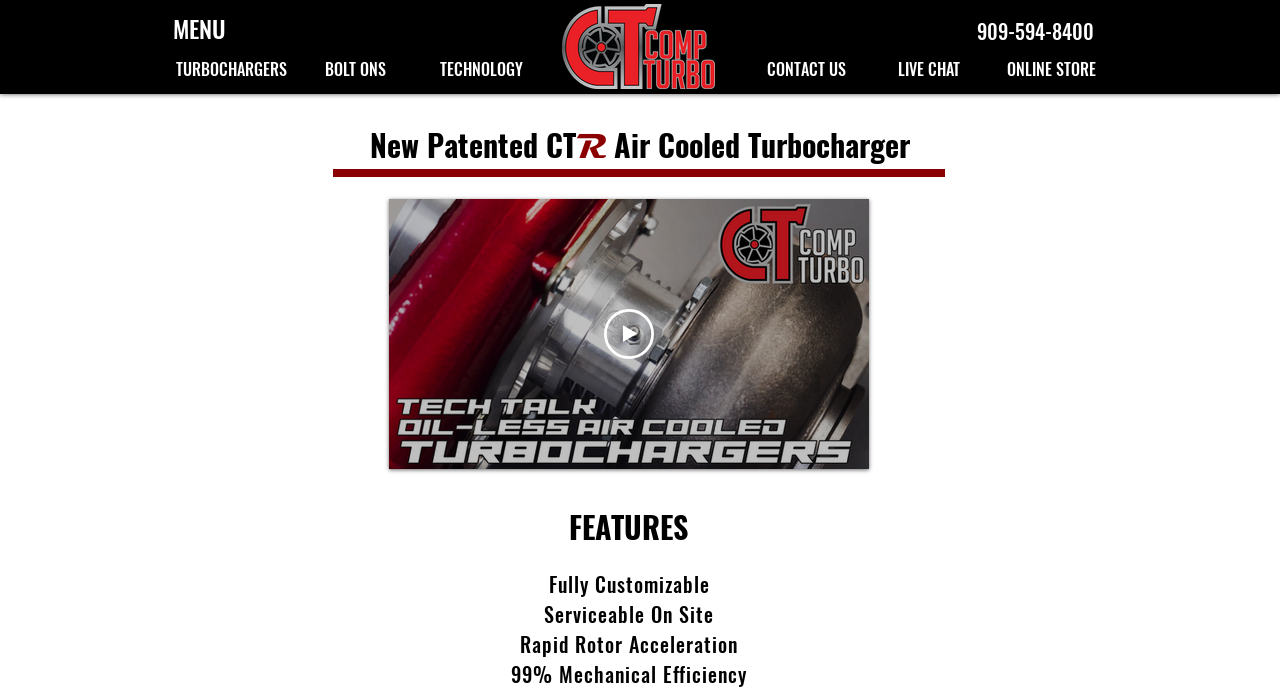Specify the bounding box coordinates of the area to click in order to execute this command: 'Go to the ONLINE STORE'. The coordinates should consist of four float numbers ranging from 0 to 1, and should be formatted as [left, top, right, bottom].

[0.776, 0.075, 0.866, 0.124]